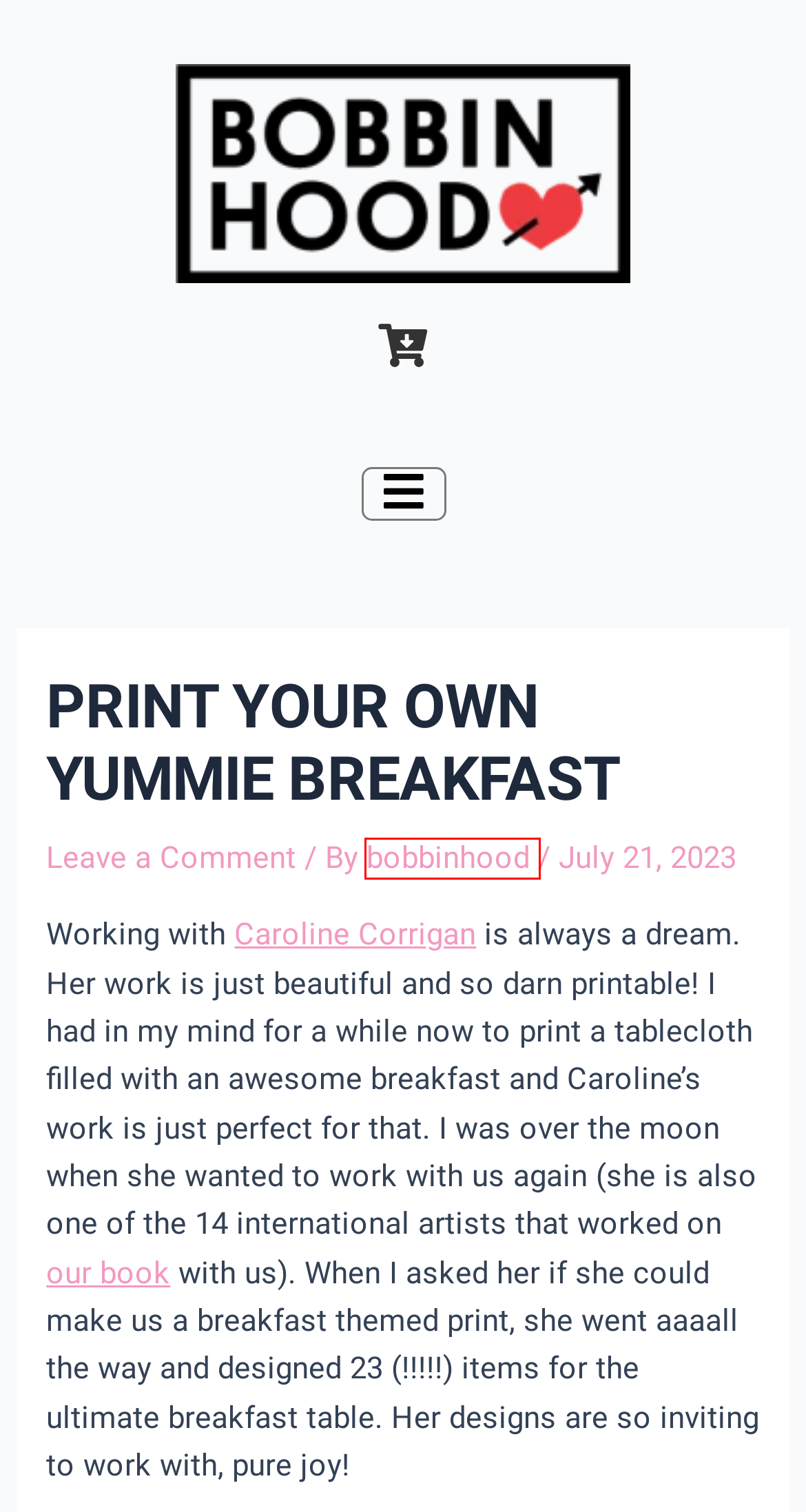Look at the given screenshot of a webpage with a red rectangle bounding box around a UI element. Pick the description that best matches the new webpage after clicking the element highlighted. The descriptions are:
A. bobbinhood
B. CONTACT
C. Ecommerce Store
D. TERMS & CONDITIONS
E. INTRODUCING CAROLINE CORRIGAN
F. Caroline Corrigan
G. FAQ
H. DISCLAIMER

A